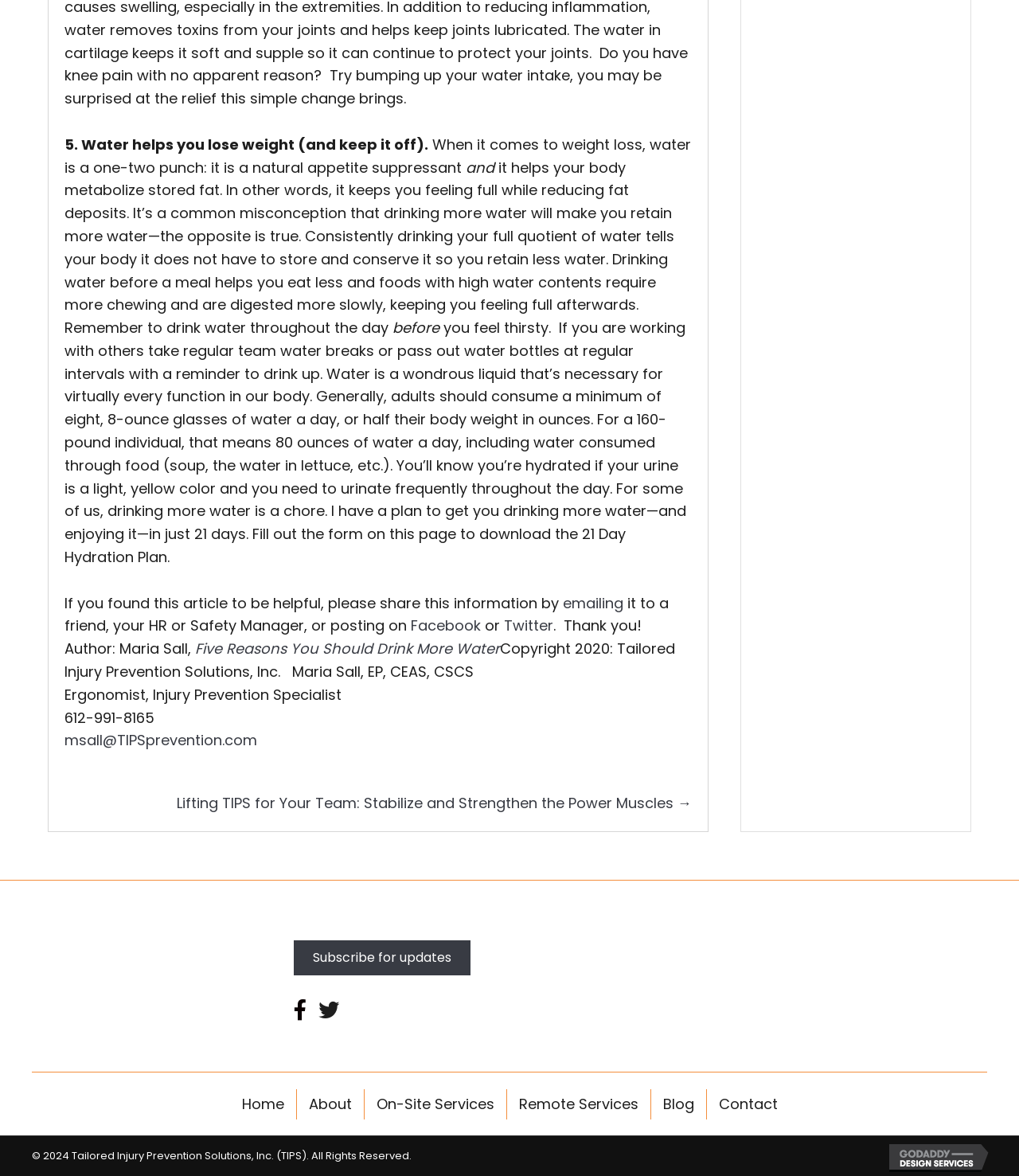What is the name of the company that owns the website?
Relying on the image, give a concise answer in one word or a brief phrase.

Tailored Injury Prevention Solutions, Inc.